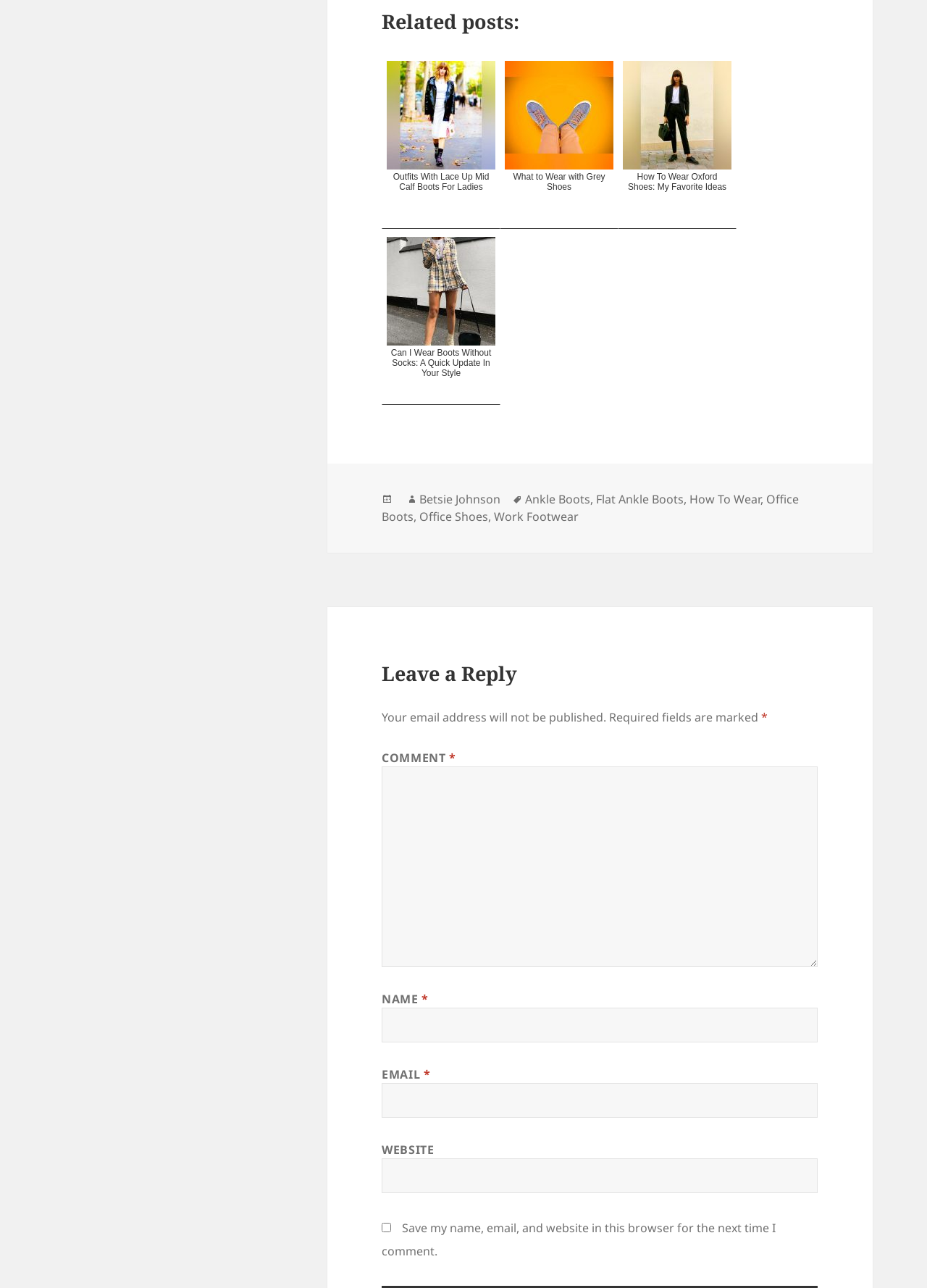Please answer the following question as detailed as possible based on the image: 
What is the author of the post?

I examined the footer section and found the 'Author' label, which is followed by a link with the text 'Betsie Johnson', indicating that Betsie Johnson is the author of the post.